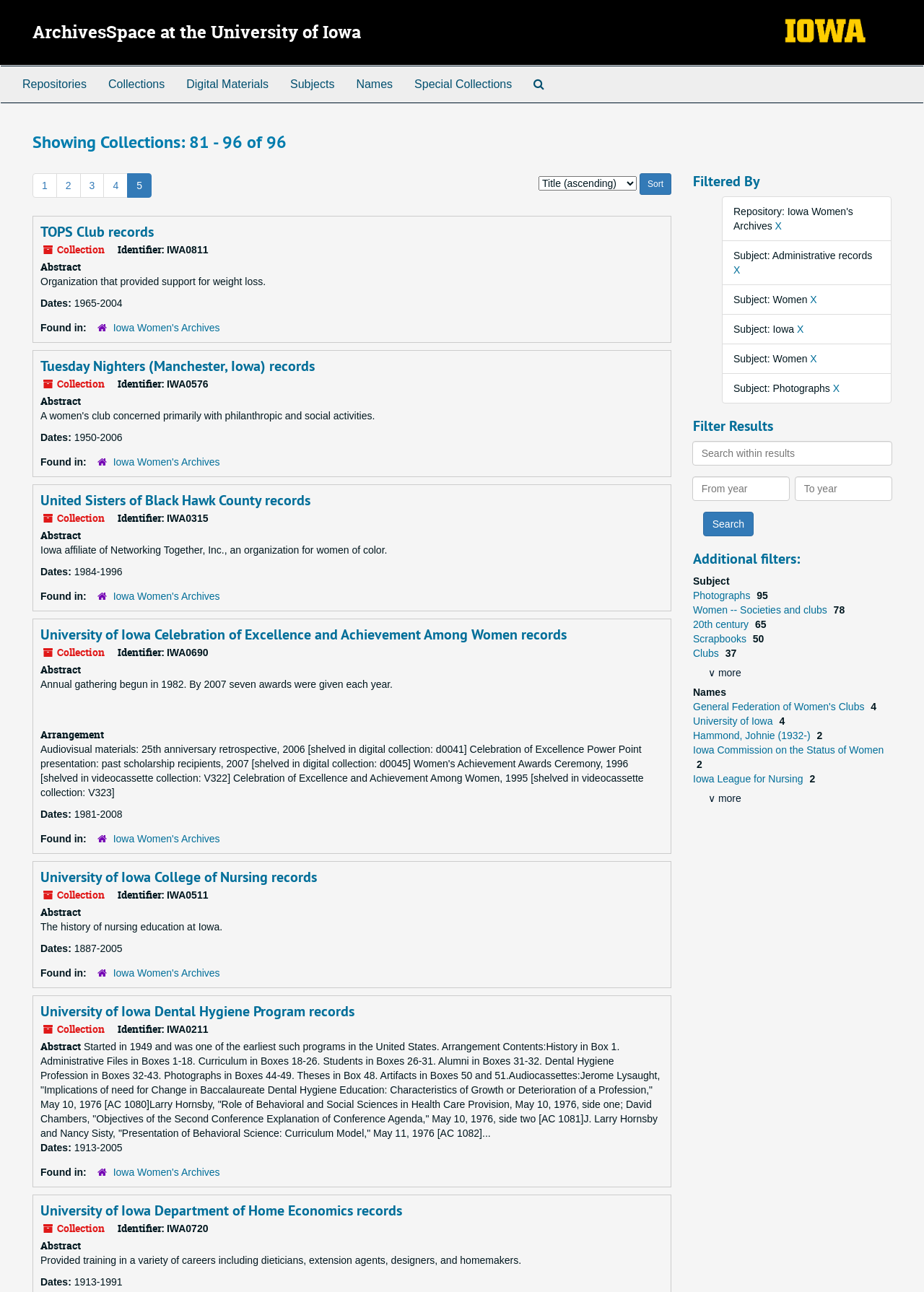Convey a detailed summary of the webpage, mentioning all key elements.

The webpage is a collection of archives from the University of Iowa, with a total of 96 collections displayed. At the top, there is a heading that reads "ArchivesSpace at the University of Iowa" and a link to the same. Below this, there is an image of the University of Iowa Special Collections and Archives.

On the top navigation bar, there are links to "Repositories", "Collections", "Digital Materials", "Subjects", "Names", "Special Collections", and "Search The Archives". 

The main content of the page is divided into multiple sections, each representing a collection. There are 16 collections displayed on this page, with headings that describe the collection, such as "TOPS Club records", "Tuesday Nighters (Manchester, Iowa) records", and "University of Iowa Celebration of Excellence and Achievement Among Women records". Each collection section has a link to the collection, an identifier, an abstract, and information about the dates and where it was found.

There is also a sorting feature at the top of the collections list, with a dropdown menu and a "Sort" button. The collections are currently sorted to show 81-96 of 96 collections, with pagination links at the top to navigate to other pages.

Overall, the webpage provides a list of archives from the University of Iowa, with detailed information about each collection and features to sort and navigate the list.